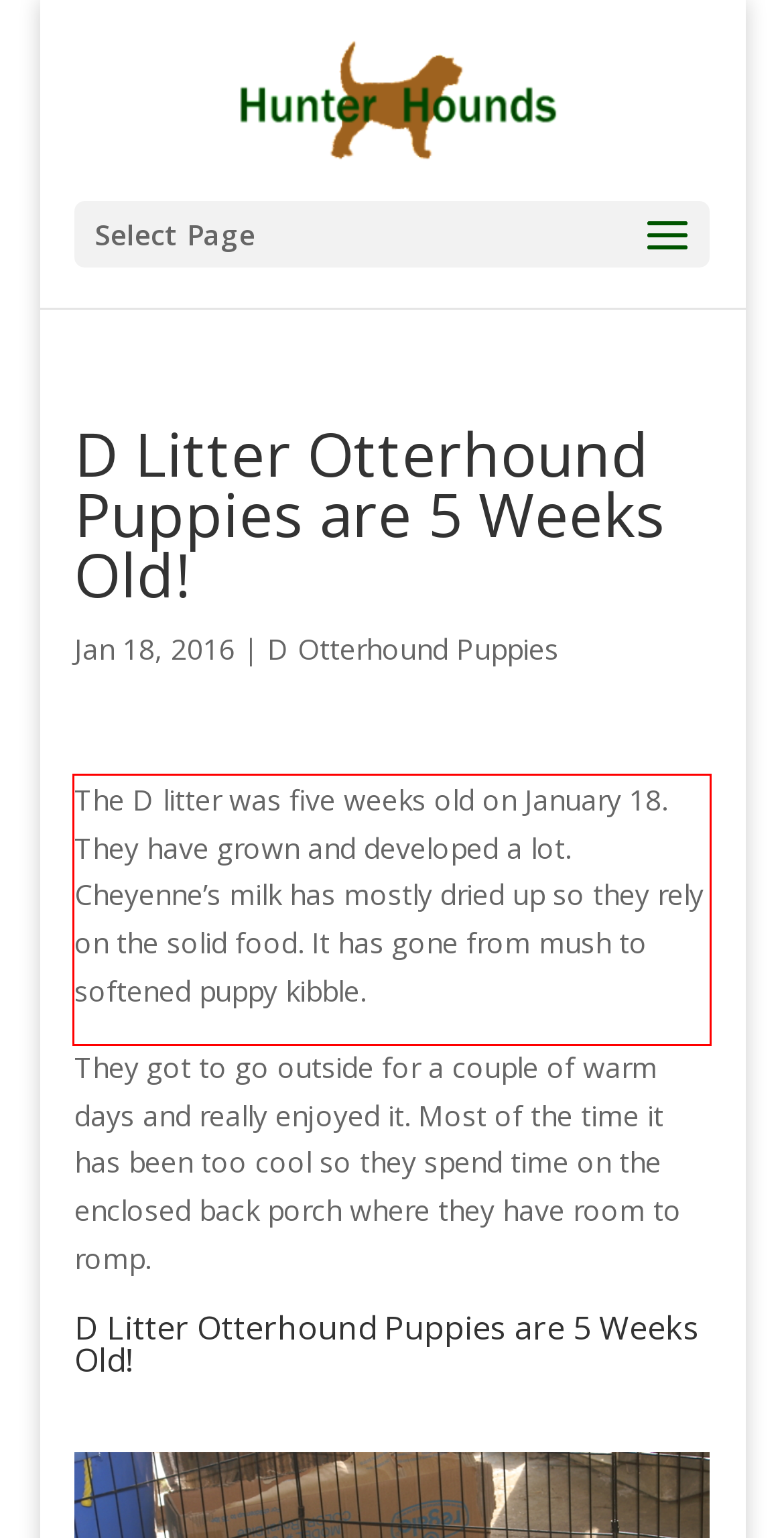You are presented with a screenshot containing a red rectangle. Extract the text found inside this red bounding box.

The D litter was five weeks old on January 18. They have grown and developed a lot. Cheyenne’s milk has mostly dried up so they rely on the solid food. It has gone from mush to softened puppy kibble.